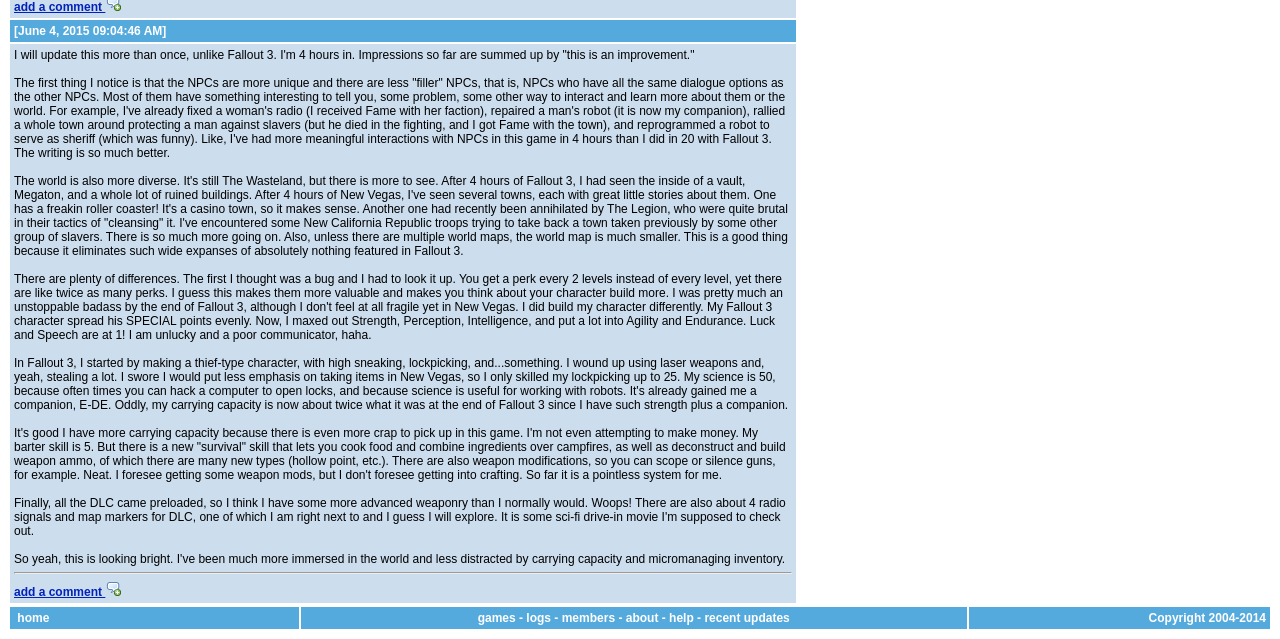Provide a brief response in the form of a single word or phrase:
What is the name of the faction mentioned in the text?

The Legion